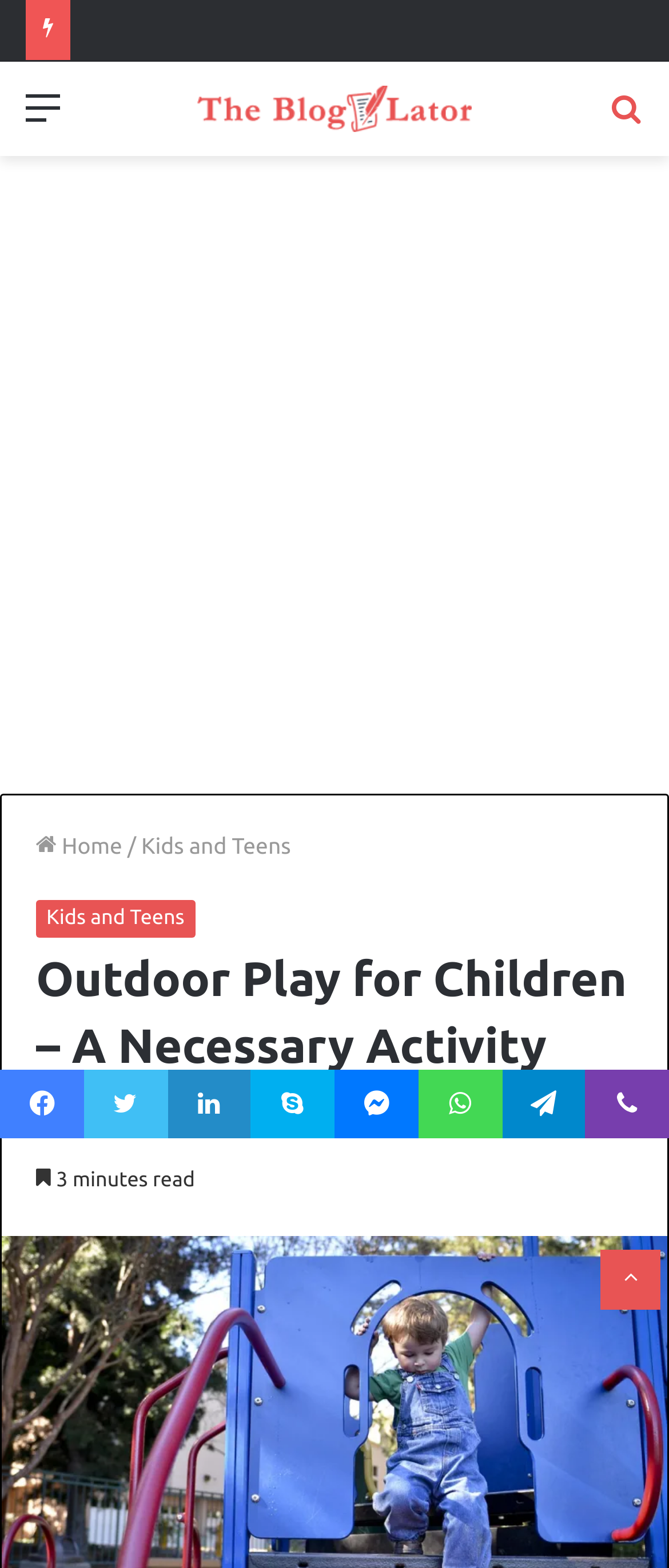What is the date of the article?
Give a single word or phrase answer based on the content of the image.

January 22, 2021